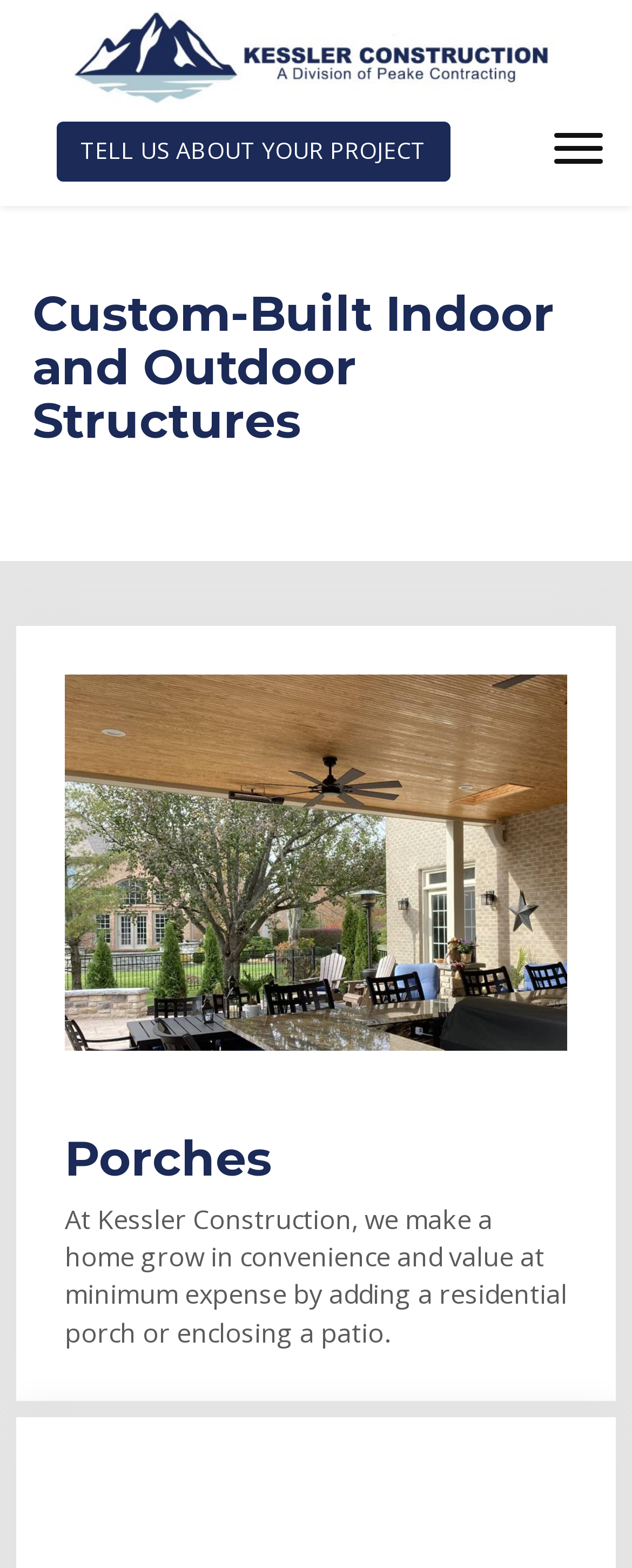Can you identify and provide the main heading of the webpage?

Custom-Built Indoor and Outdoor Structures